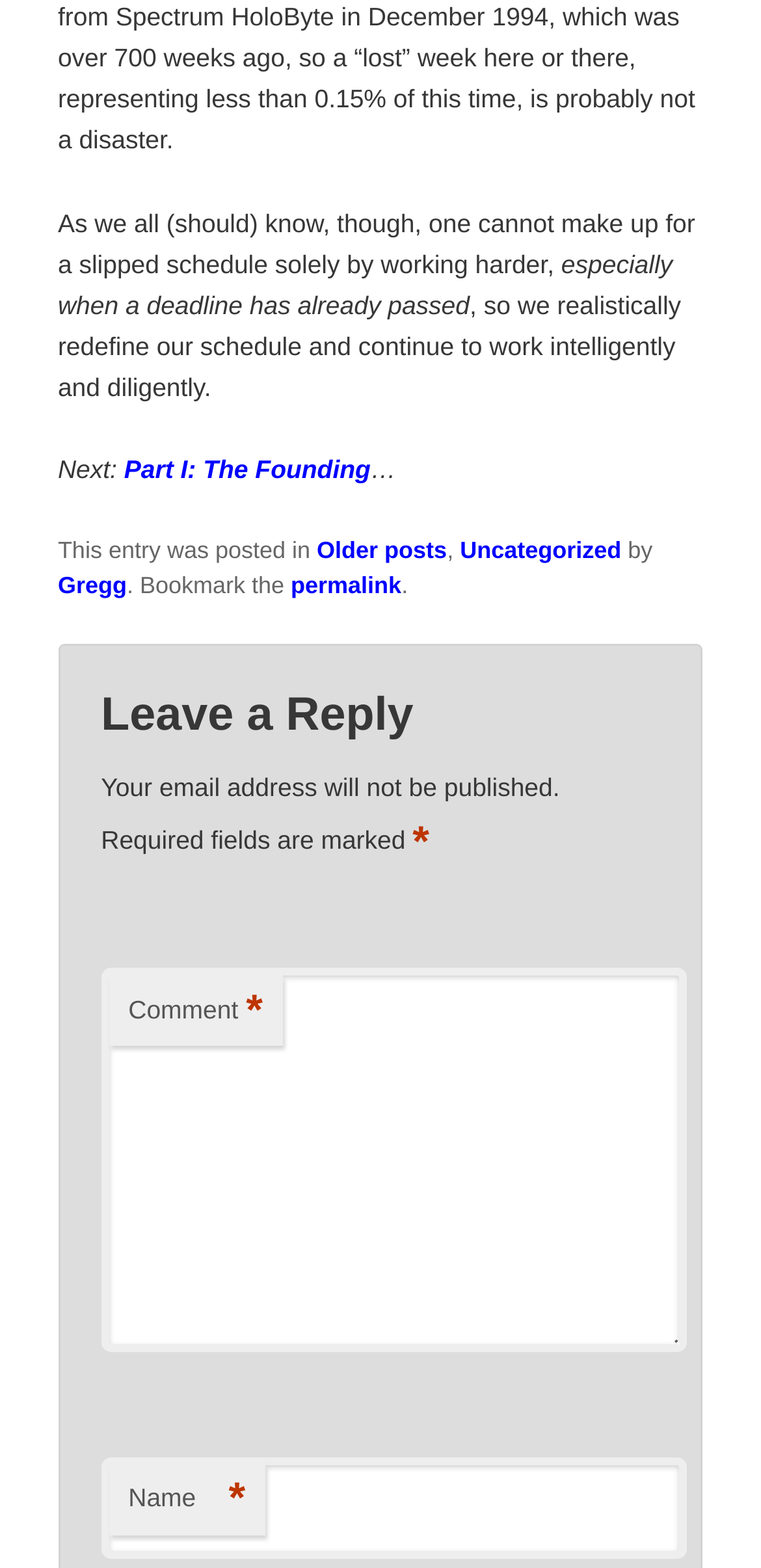Identify the coordinates of the bounding box for the element described below: "Gregg". Return the coordinates as four float numbers between 0 and 1: [left, top, right, bottom].

[0.076, 0.364, 0.167, 0.382]